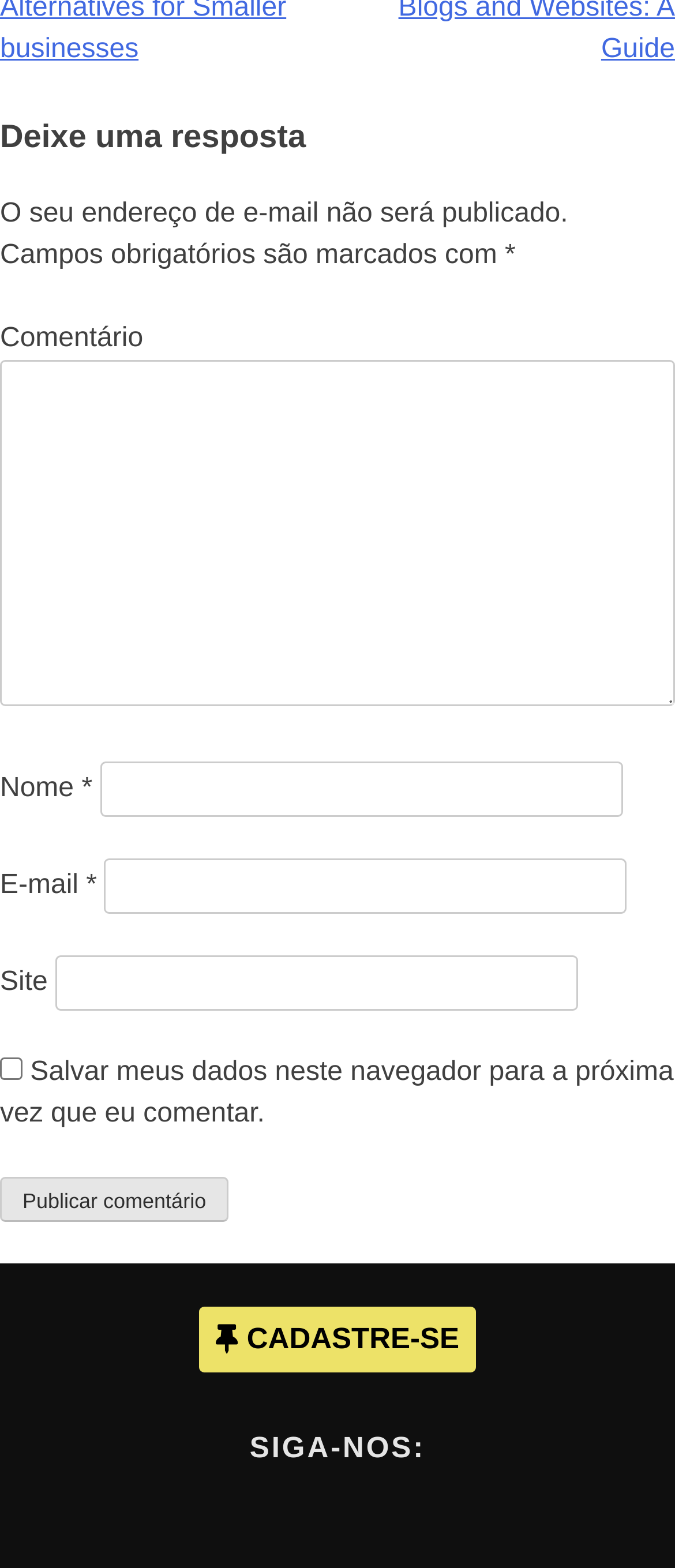Return the bounding box coordinates of the UI element that corresponds to this description: "Über 100% Surf". The coordinates must be given as four float numbers in the range of 0 and 1, [left, top, right, bottom].

None